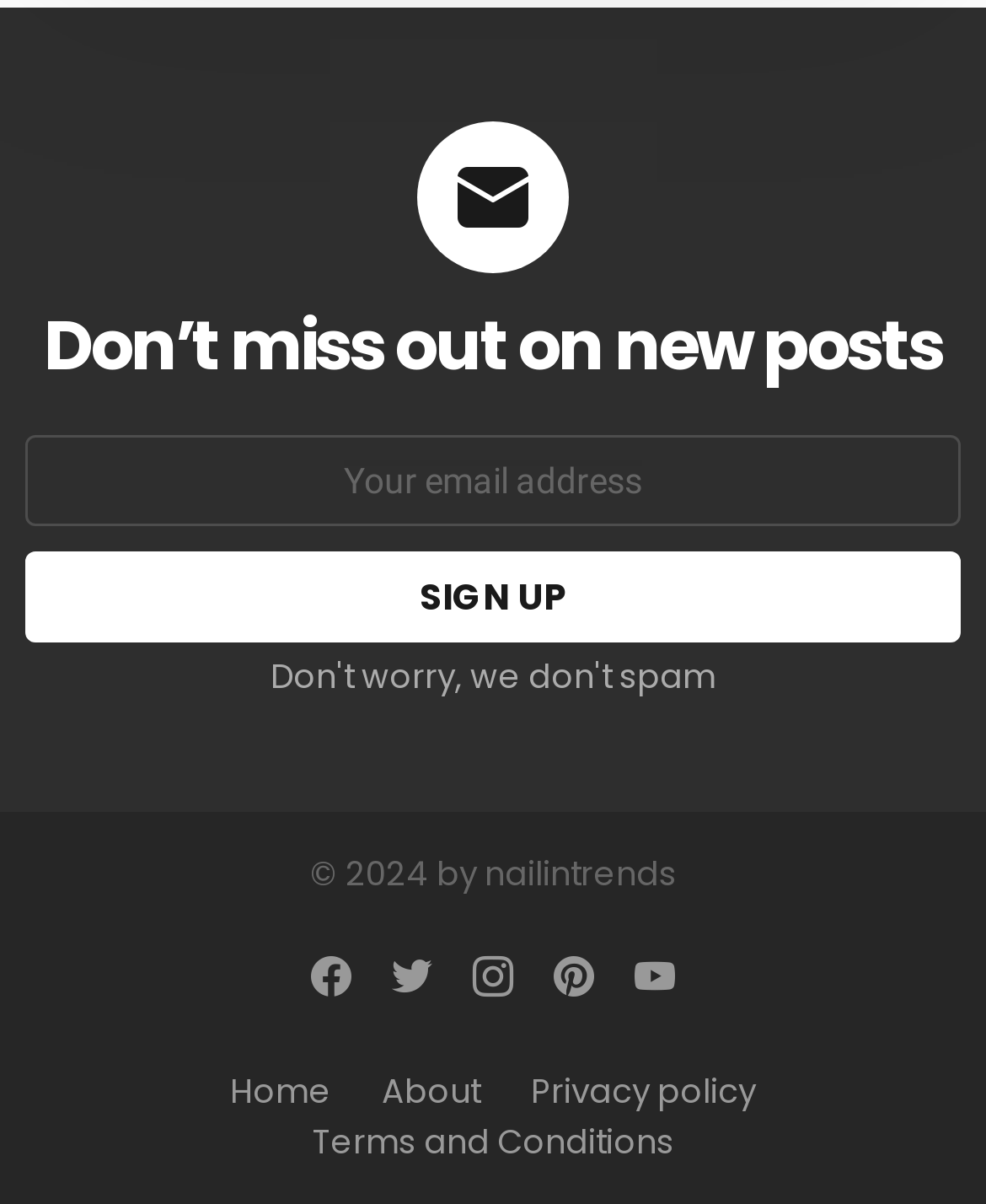From the details in the image, provide a thorough response to the question: What is the purpose of the input field?

The input field is located below the 'Email address:' label, and it is required, indicating that it is meant to collect the user's email address, likely for subscription or newsletter purposes.